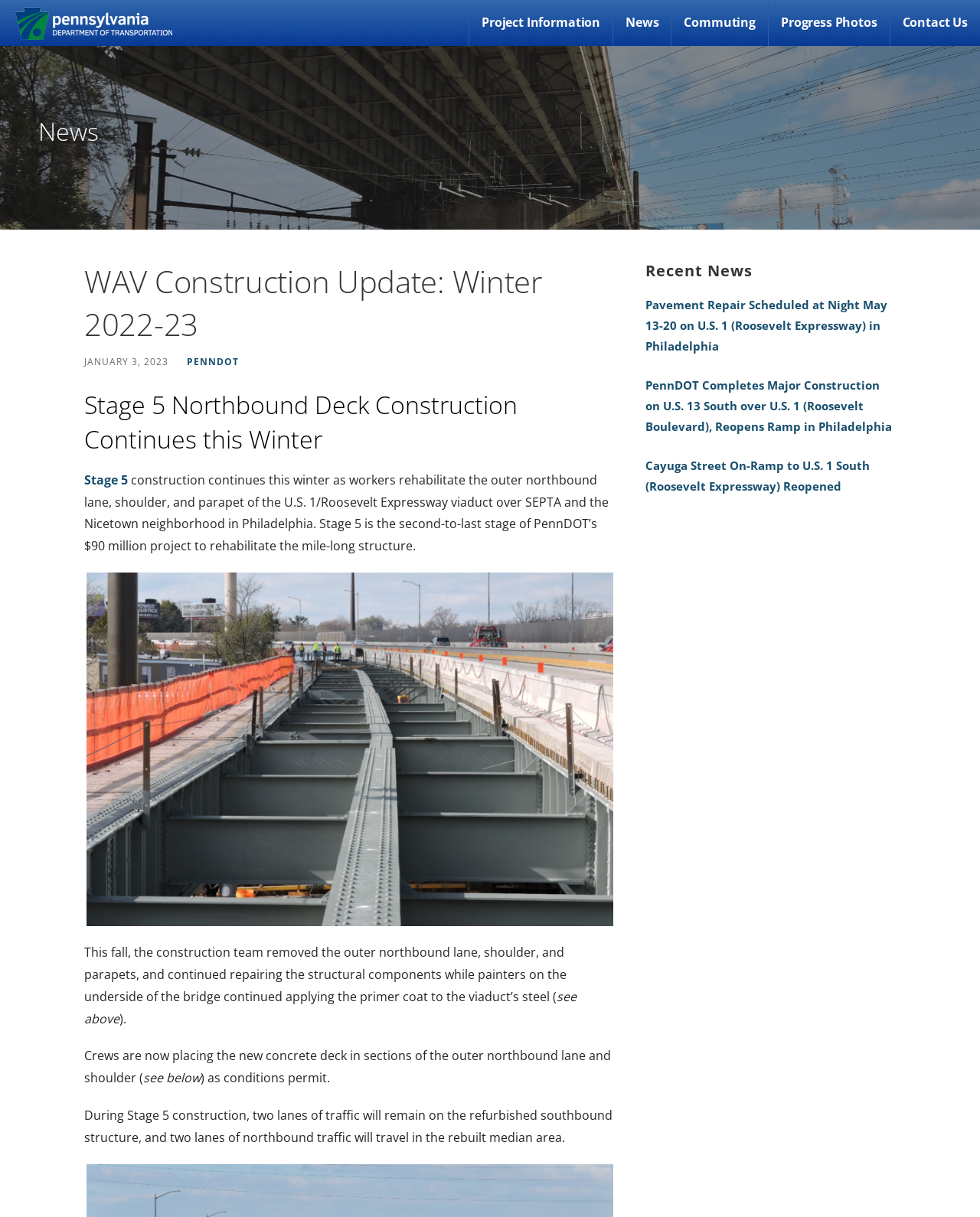Please determine the bounding box coordinates of the section I need to click to accomplish this instruction: "Contact Us".

[0.921, 0.0, 0.988, 0.032]